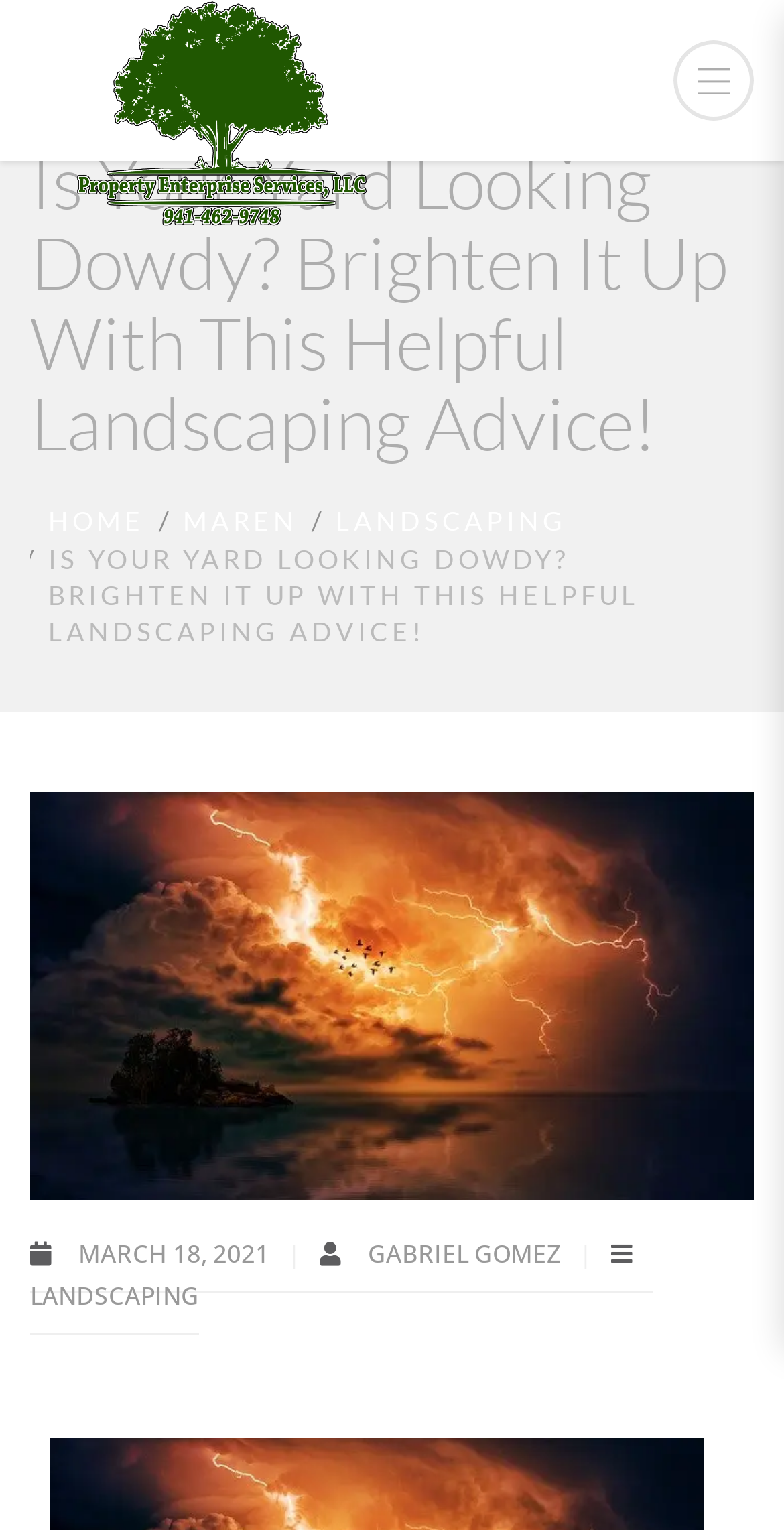How many times does the word 'LANDSCAPING' appear?
Based on the image, answer the question with as much detail as possible.

The word 'LANDSCAPING' appears twice on the webpage, once as a navigation link and once as a category label.